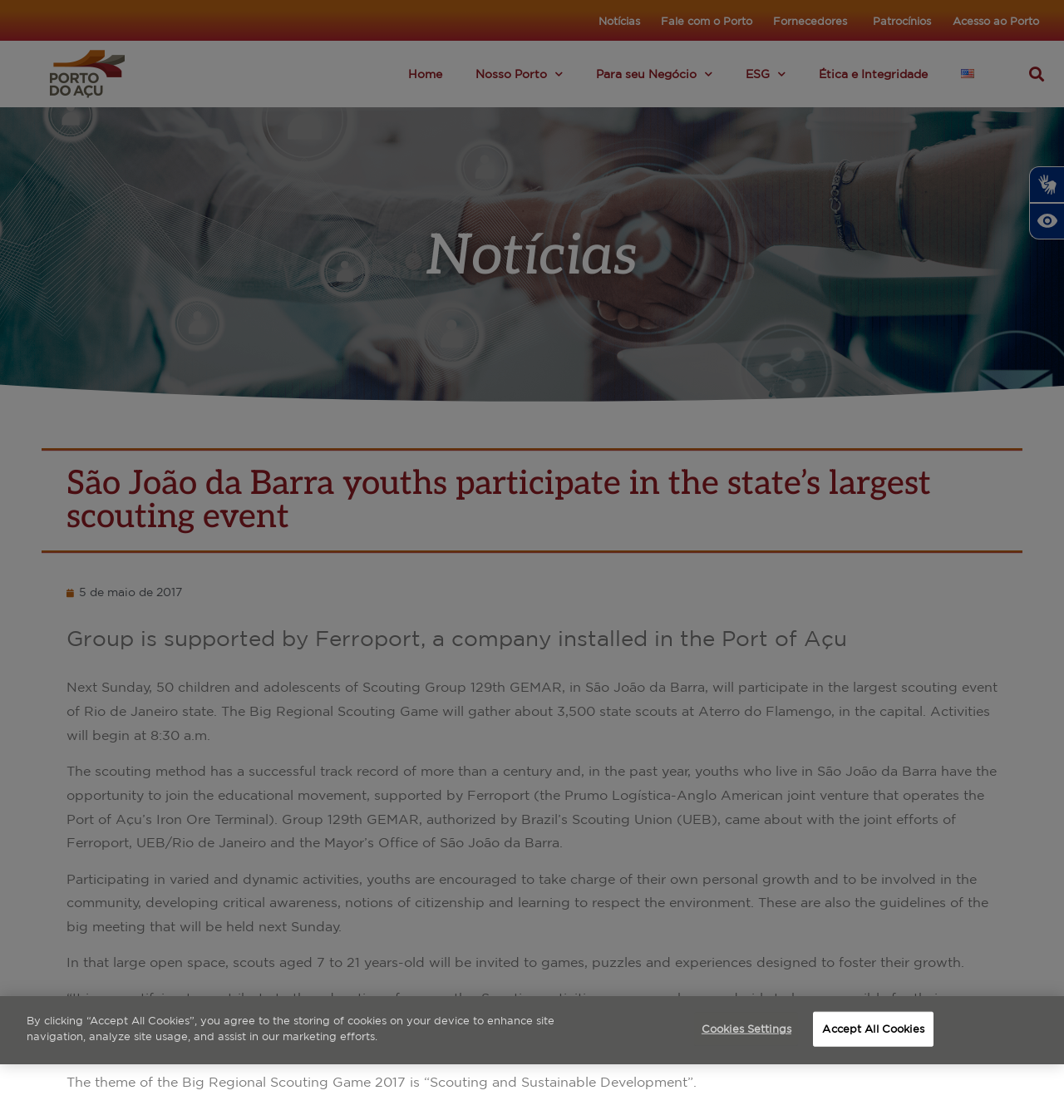Predict the bounding box coordinates for the UI element described as: "Home". The coordinates should be four float numbers between 0 and 1, presented as [left, top, right, bottom].

[0.368, 0.047, 0.431, 0.085]